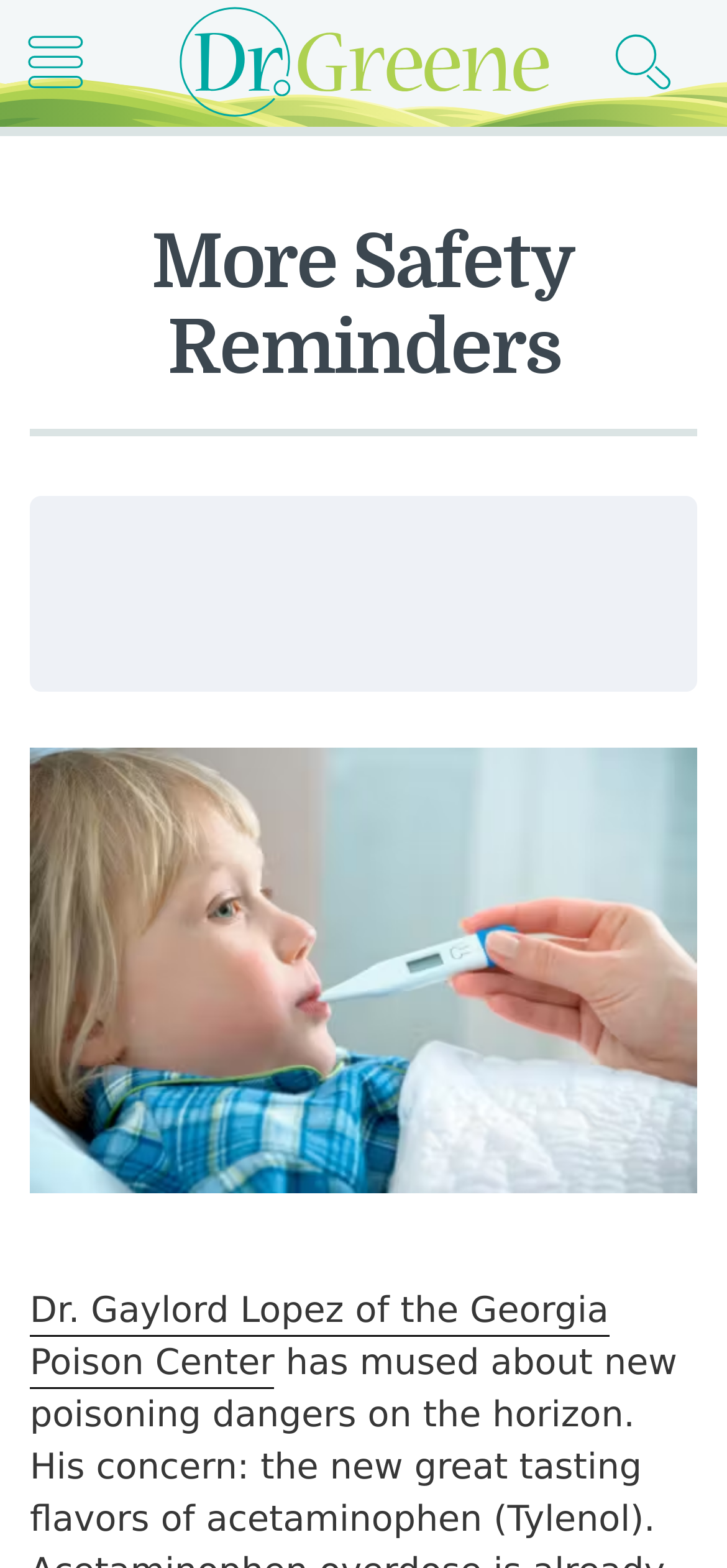Generate a comprehensive caption for the webpage you are viewing.

The webpage is titled "More Safety Reminders | DrGreene" and has a main navigation icon button located at the top left corner. To the right of the navigation icon is the Dr. Greene logo, which is an image that spans almost the entire width of the page. 

On the top right corner, there is a search icon button. Below the logo, the main heading "More Safety Reminders" is prominently displayed, taking up a significant portion of the page's vertical space. 

The webpage features an article or text section, which starts with a link mentioning "Dr. Gaylord Lopez of the Georgia Poison Center", who has expressed concerns about new poisoning dangers. The text is positioned below the main heading, taking up the lower half of the page.